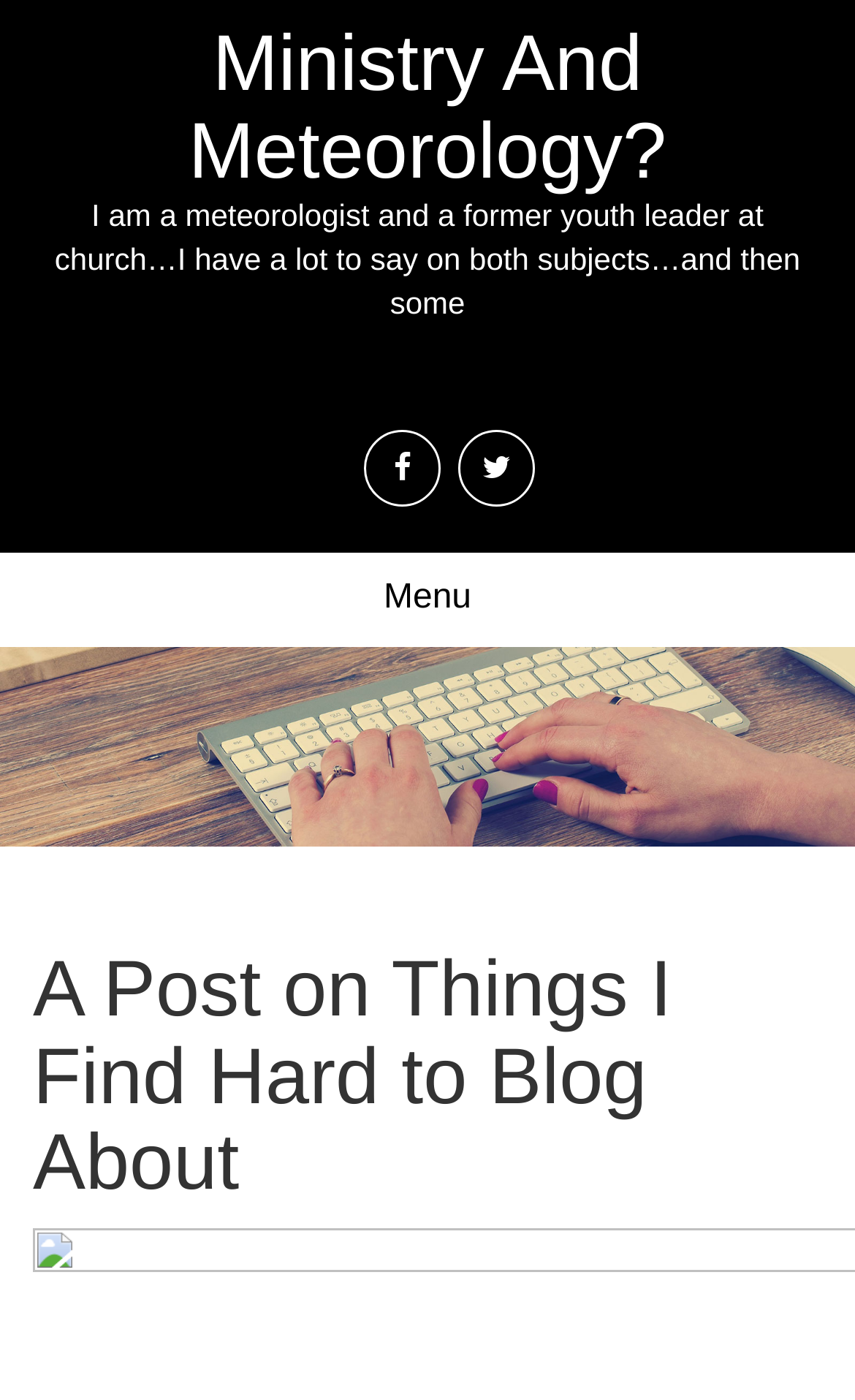Could you please study the image and provide a detailed answer to the question:
What is the purpose of the icons?

The icons located in the header section of the webpage, represented by '' and '', are likely social media links, allowing users to share the blog post or connect with the author on various platforms.